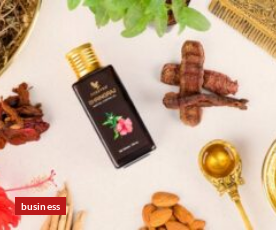Based on the image, give a detailed response to the question: What is the context of the image?

The label 'business' in the corner of the image identifies this as part of a commercial or promotional context, possibly related to the market for natural wellness products.